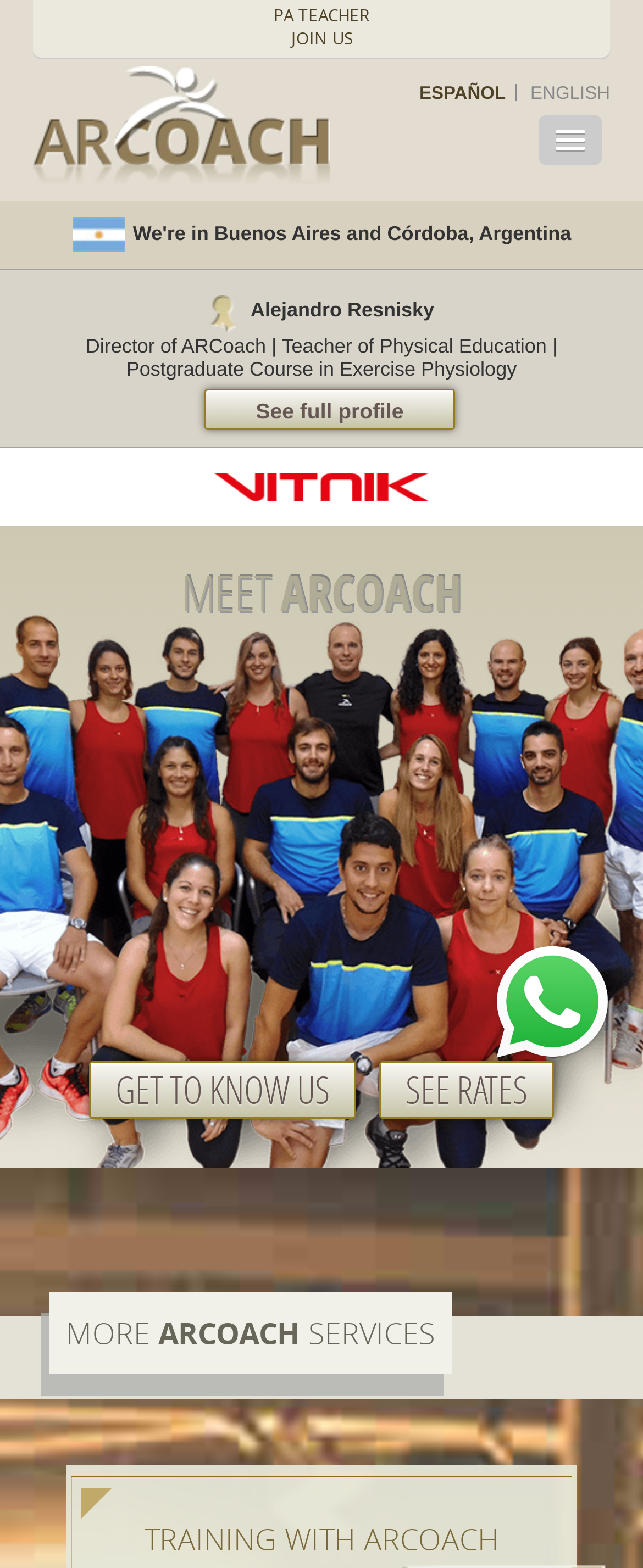What is the profession of Alejandro Resnisky?
Please answer using one word or phrase, based on the screenshot.

Teacher of Physical Education